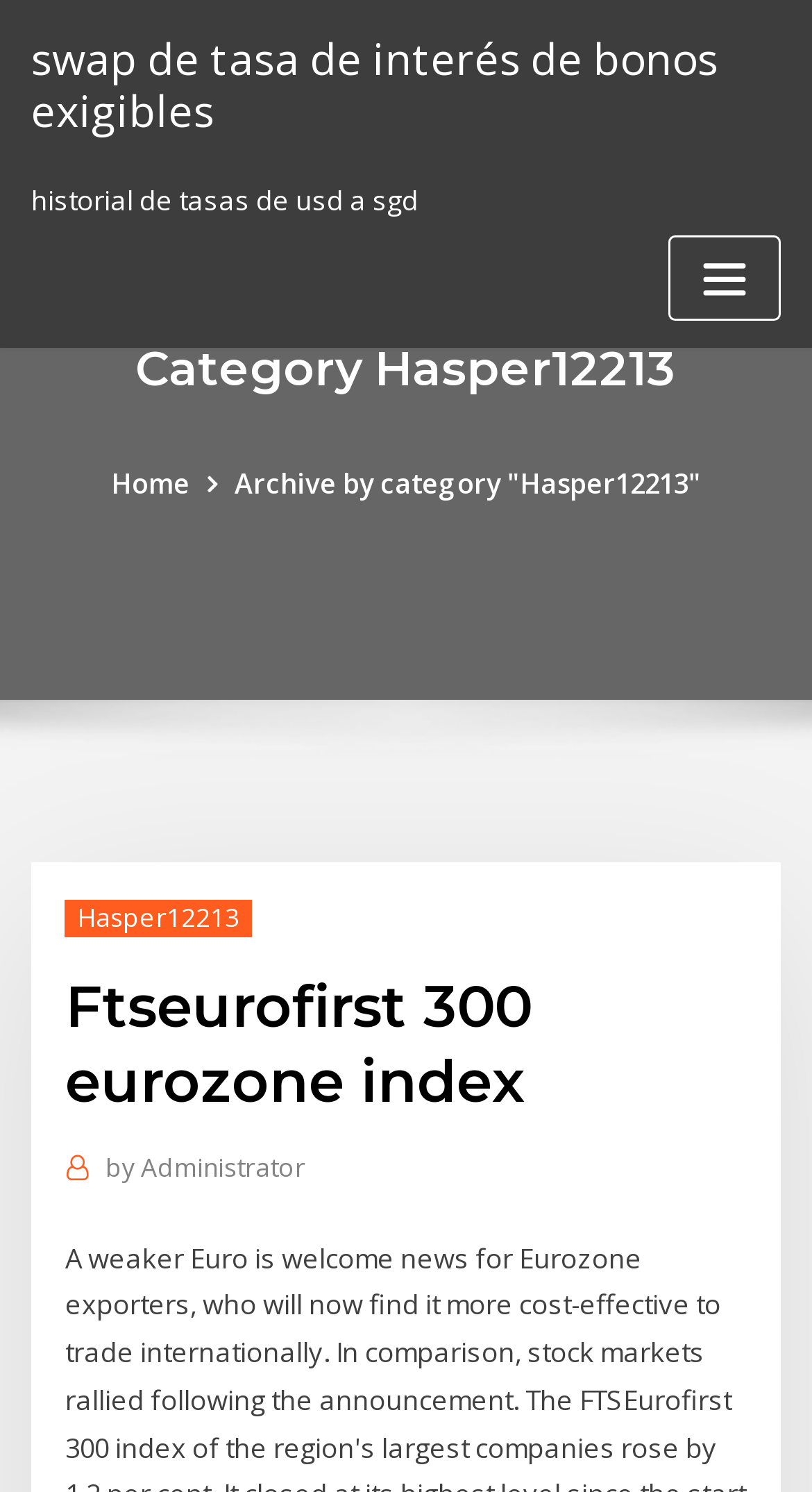Using the provided description by Administrator, find the bounding box coordinates for the UI element. Provide the coordinates in (top-left x, top-left y, bottom-right x, bottom-right y) format, ensuring all values are between 0 and 1.

[0.13, 0.767, 0.376, 0.797]